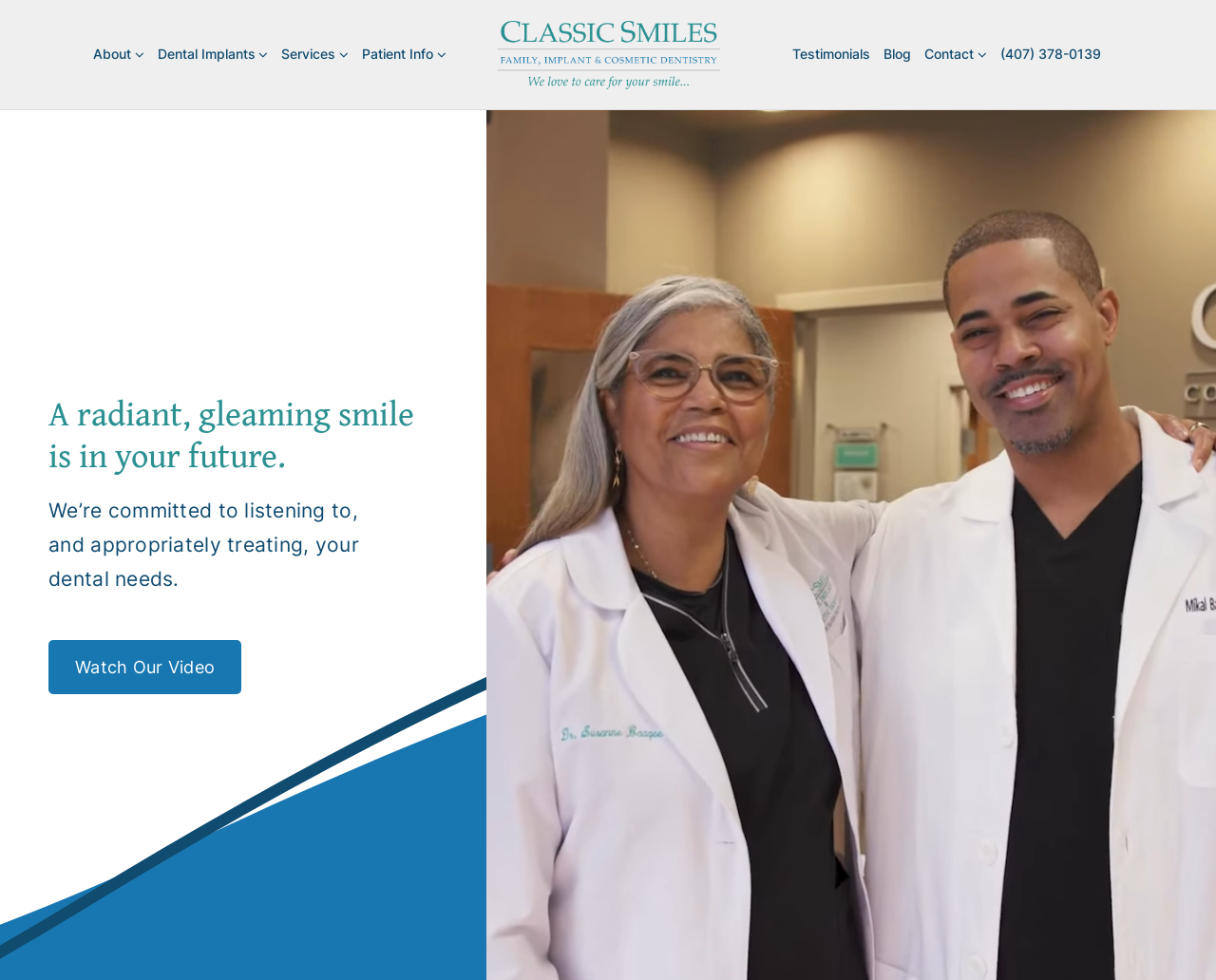Pinpoint the bounding box coordinates of the area that must be clicked to complete this instruction: "Click Call (407) 378-0139".

[0.822, 0.036, 0.905, 0.076]